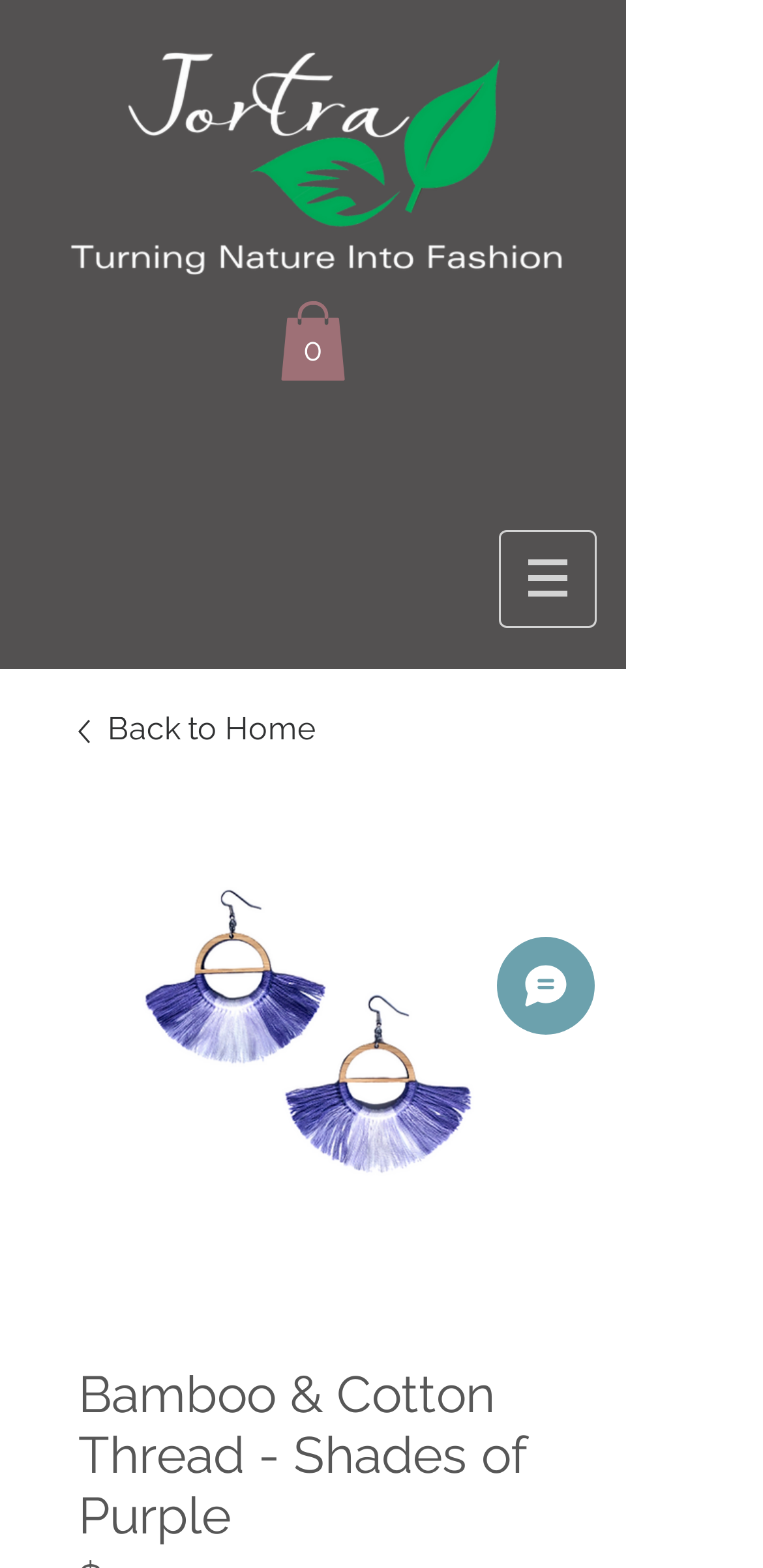Answer the question below with a single word or a brief phrase: 
What is the purpose of the 'Site Search' iframe?

Search